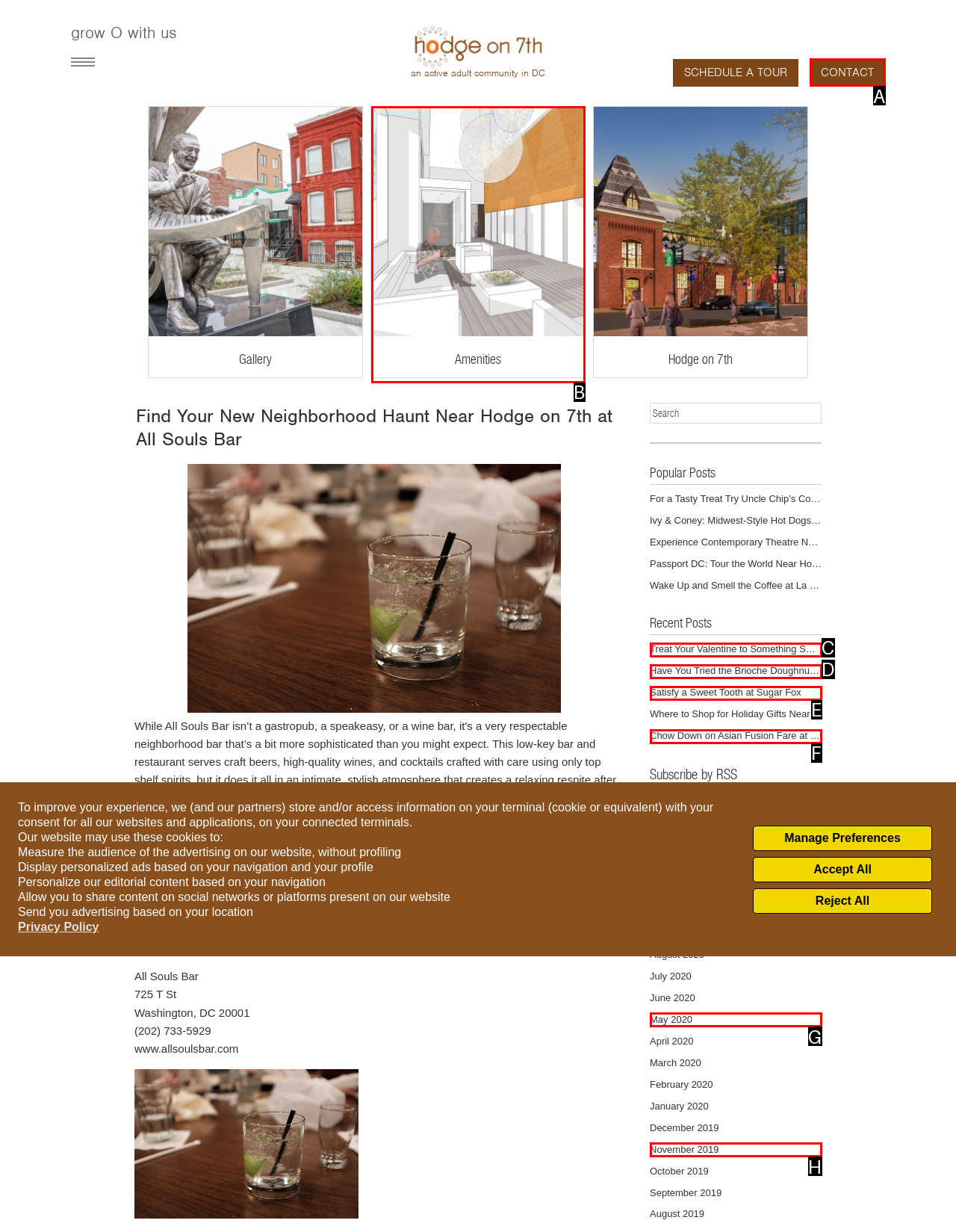Match the HTML element to the description: Contact. Respond with the letter of the correct option directly.

A